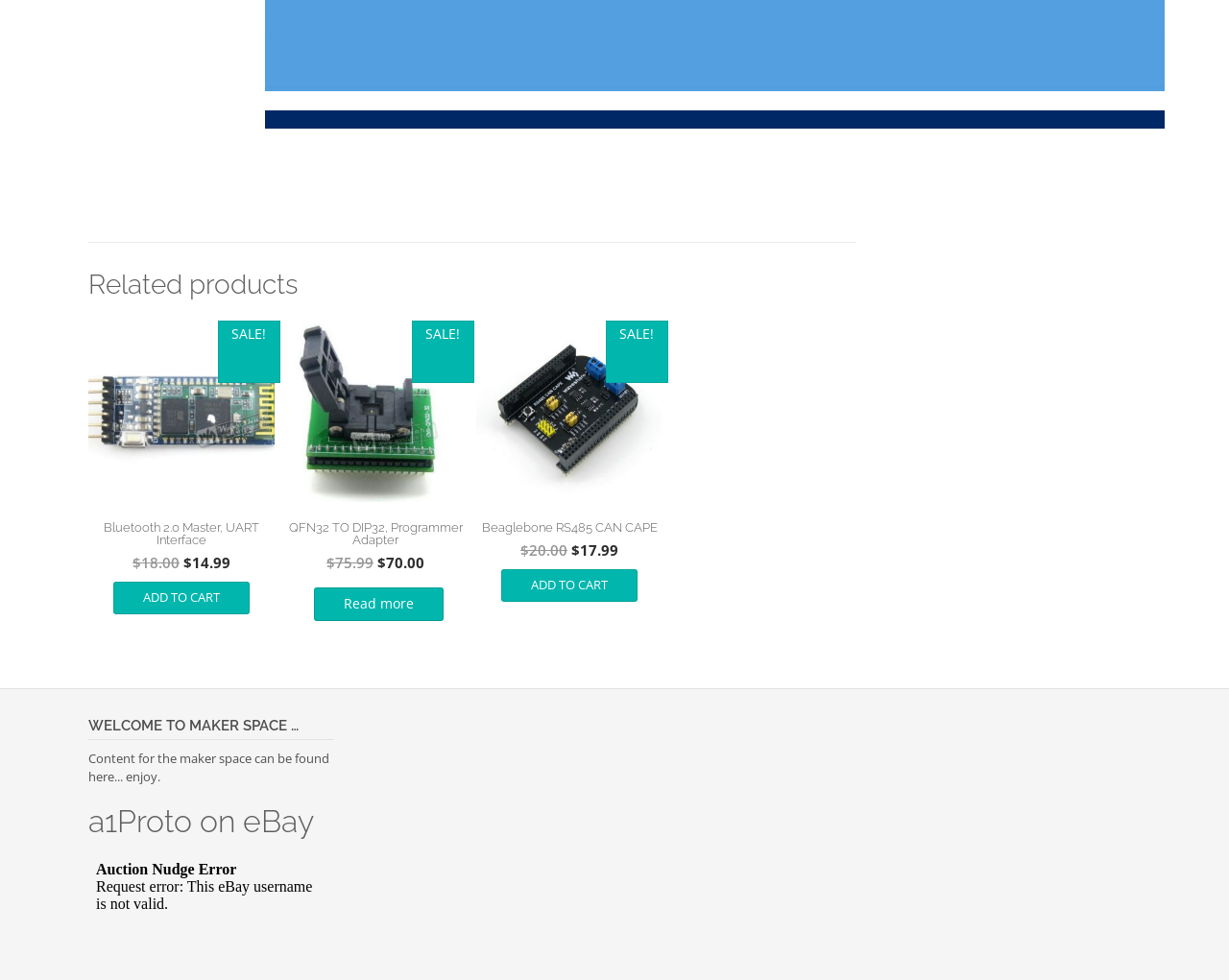What is the welcome message on the webpage?
Using the image as a reference, give a one-word or short phrase answer.

WELCOME TO MAKER SPACE …